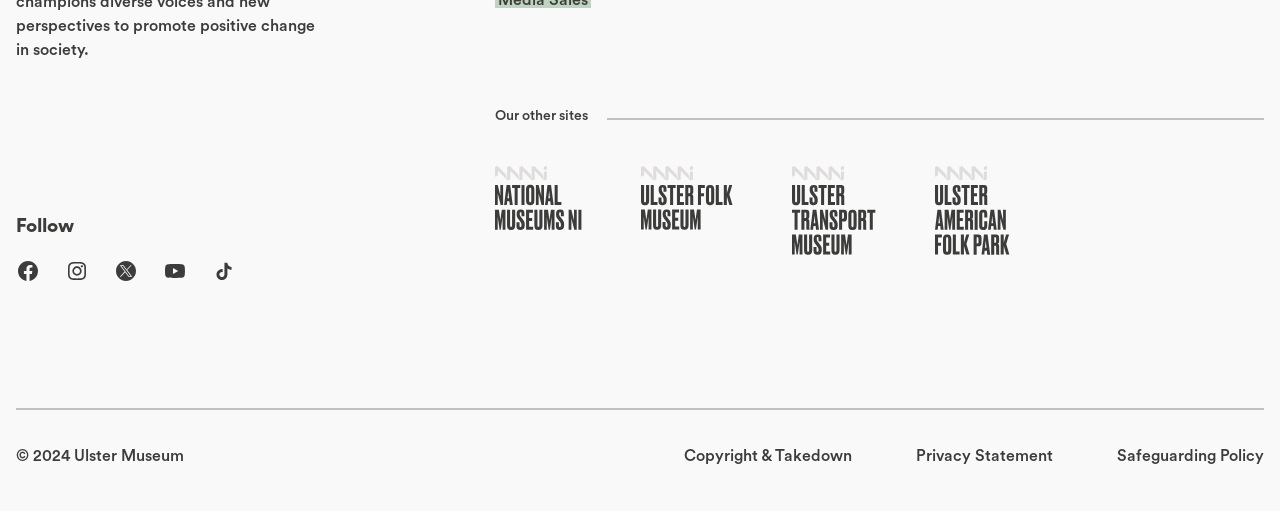Determine the bounding box coordinates for the HTML element mentioned in the following description: "Visit us on twitter". The coordinates should be a list of four floats ranging from 0 to 1, represented as [left, top, right, bottom].

[0.089, 0.506, 0.108, 0.553]